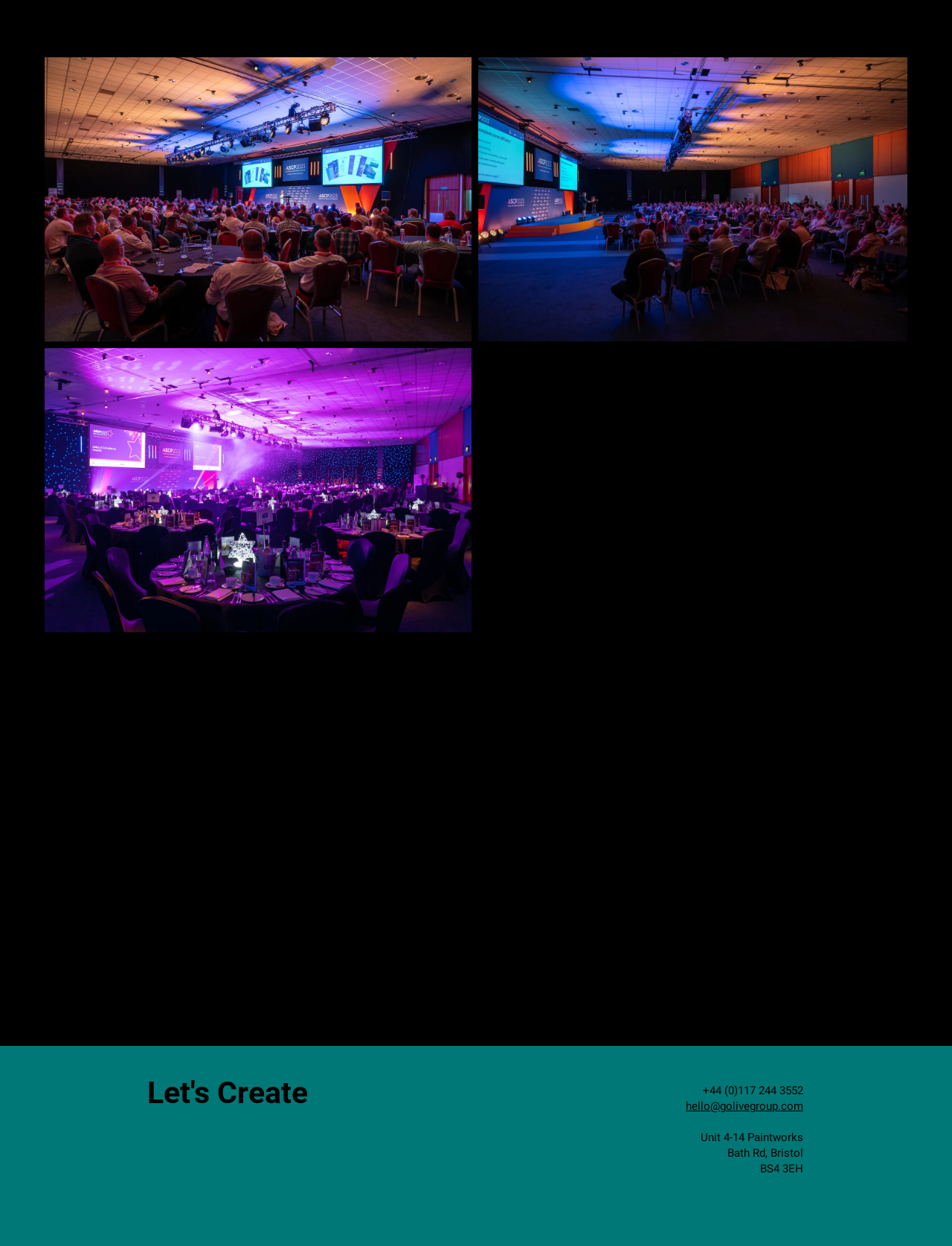From the webpage screenshot, predict the bounding box of the UI element that matches this description: "aria-label="Untitled image"".

[0.047, 0.046, 0.495, 0.274]